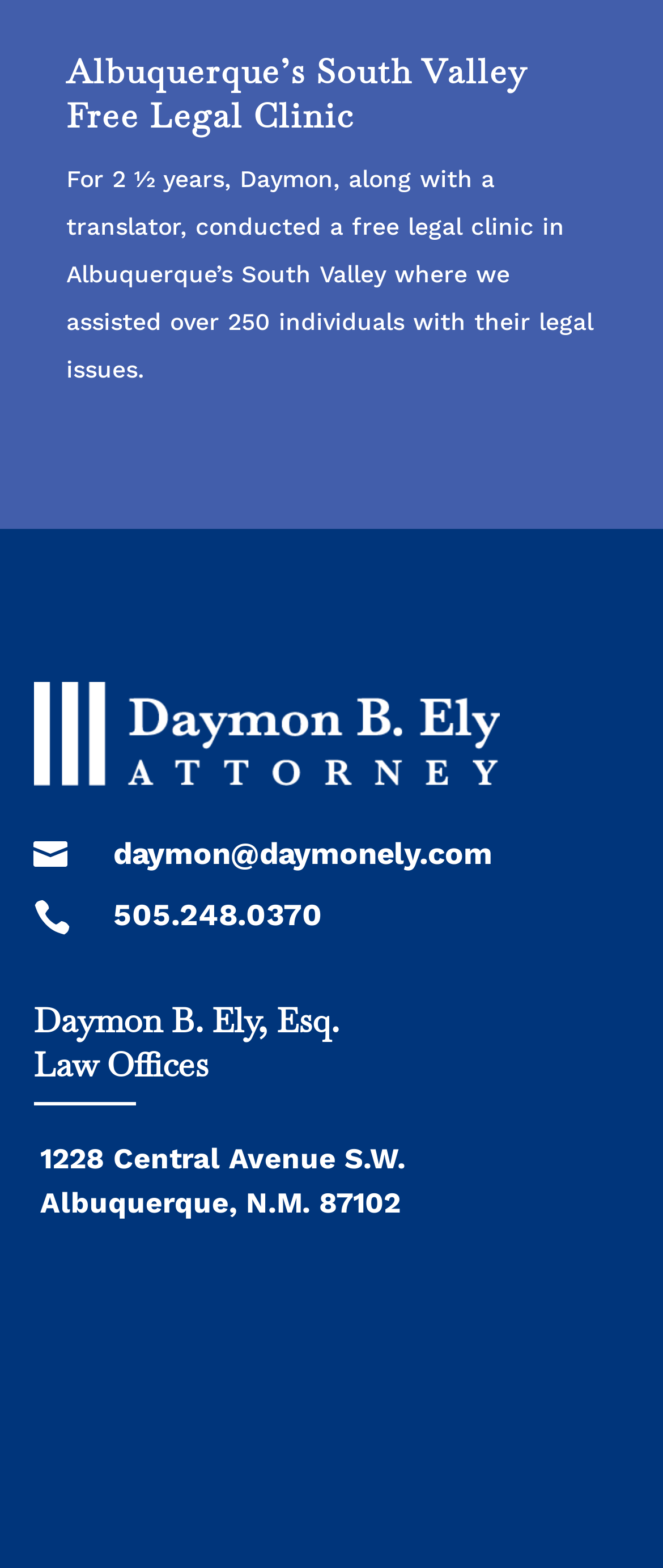Give a short answer to this question using one word or a phrase:
What is the phone number of the law office?

505.248.0370